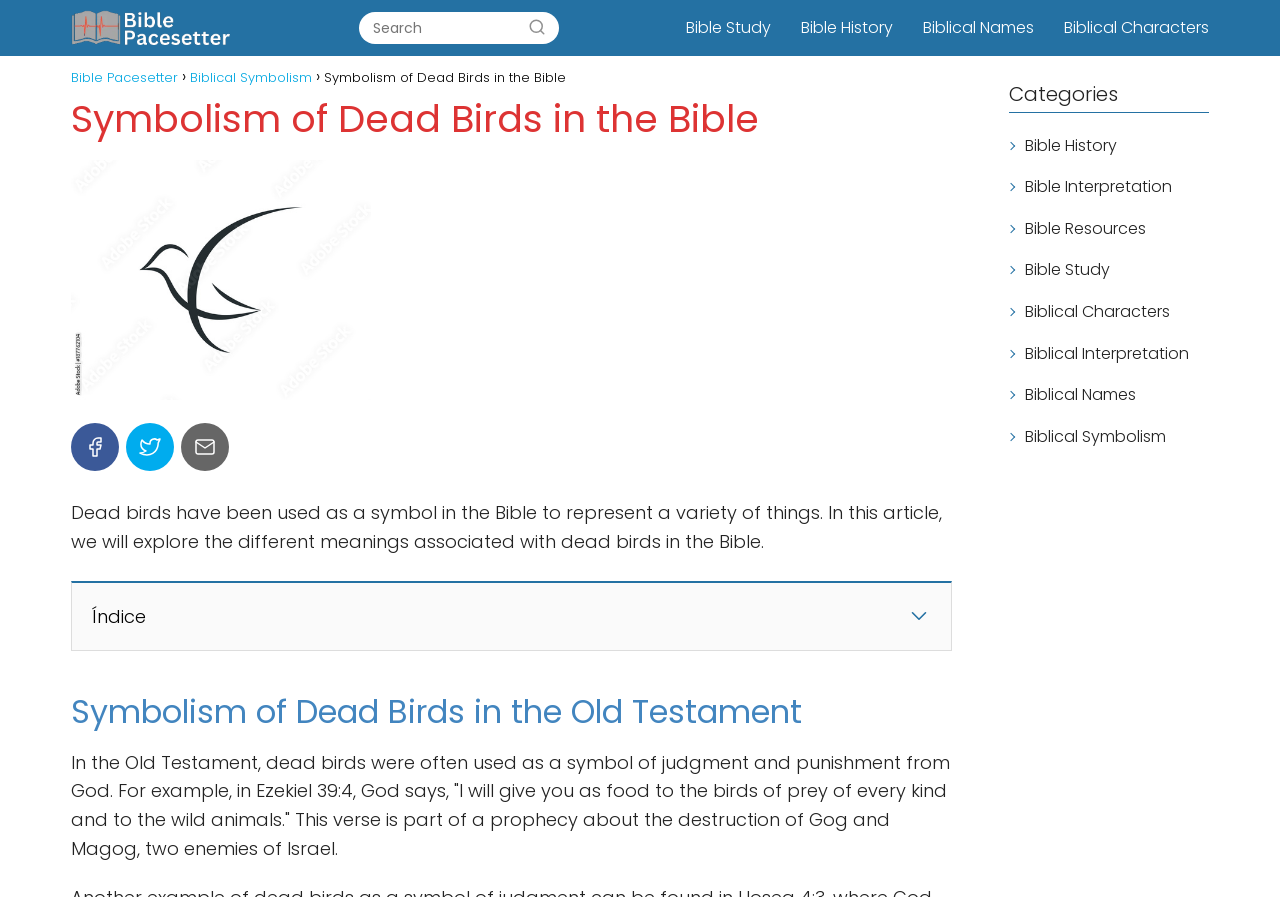Respond concisely with one word or phrase to the following query:
What is the category of the link 'Bible History'?

Categories